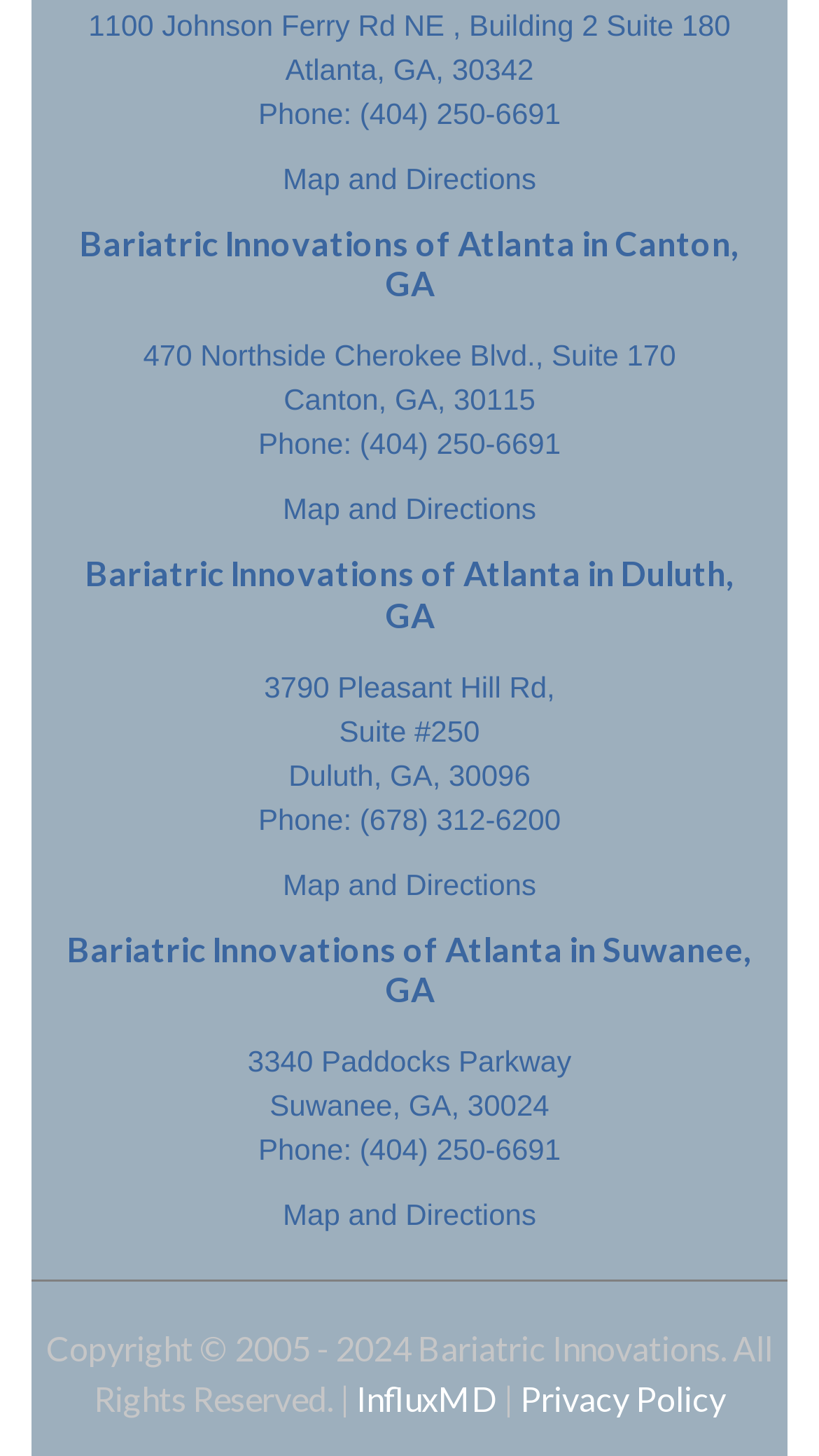Identify the bounding box for the given UI element using the description provided. Coordinates should be in the format (top-left x, top-left y, bottom-right x, bottom-right y) and must be between 0 and 1. Here is the description: Map and Directions

[0.077, 0.593, 0.923, 0.623]